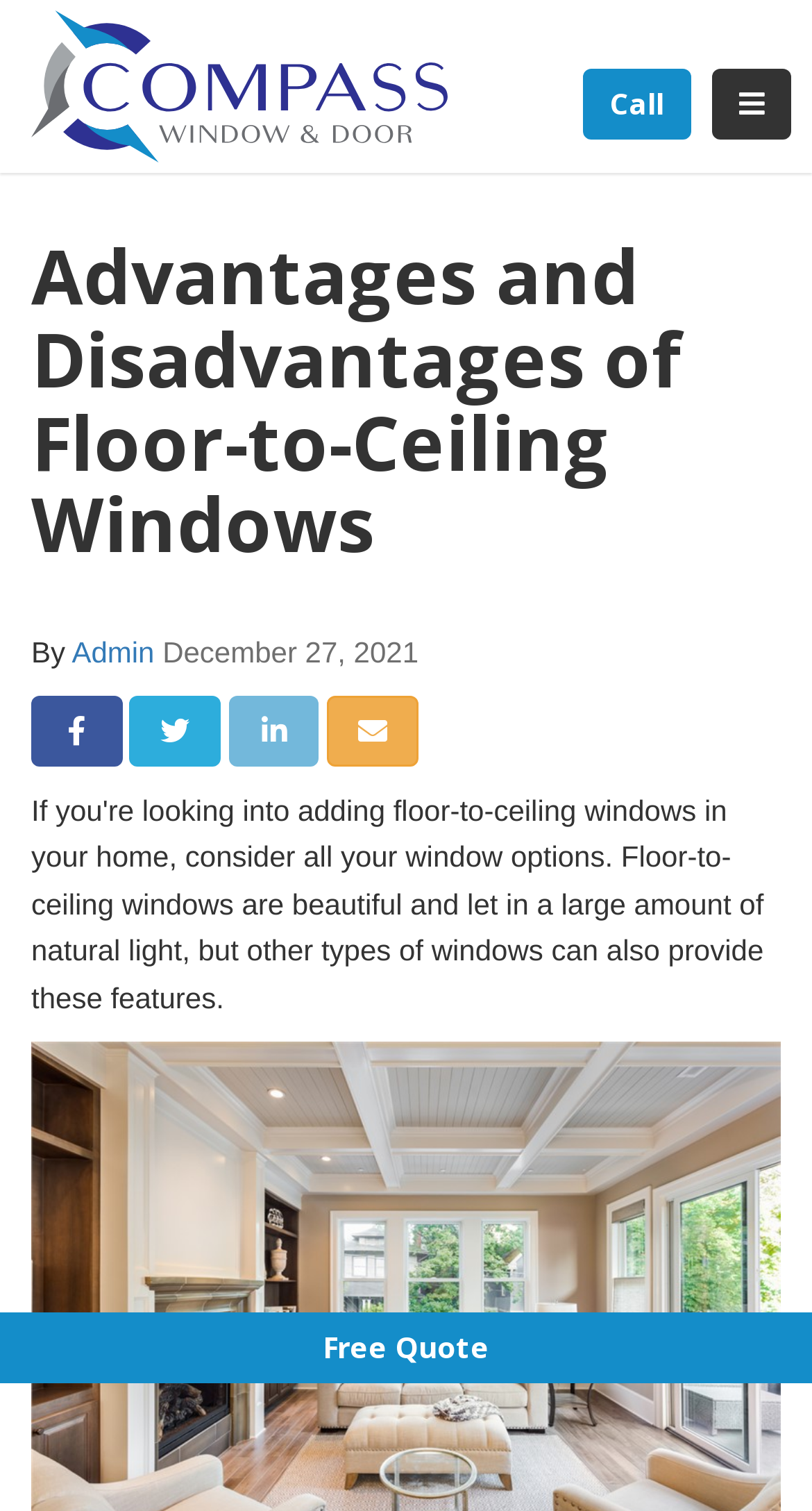Given the webpage screenshot and the description, determine the bounding box coordinates (top-left x, top-left y, bottom-right x, bottom-right y) that define the location of the UI element matching this description: Admin

[0.088, 0.42, 0.19, 0.442]